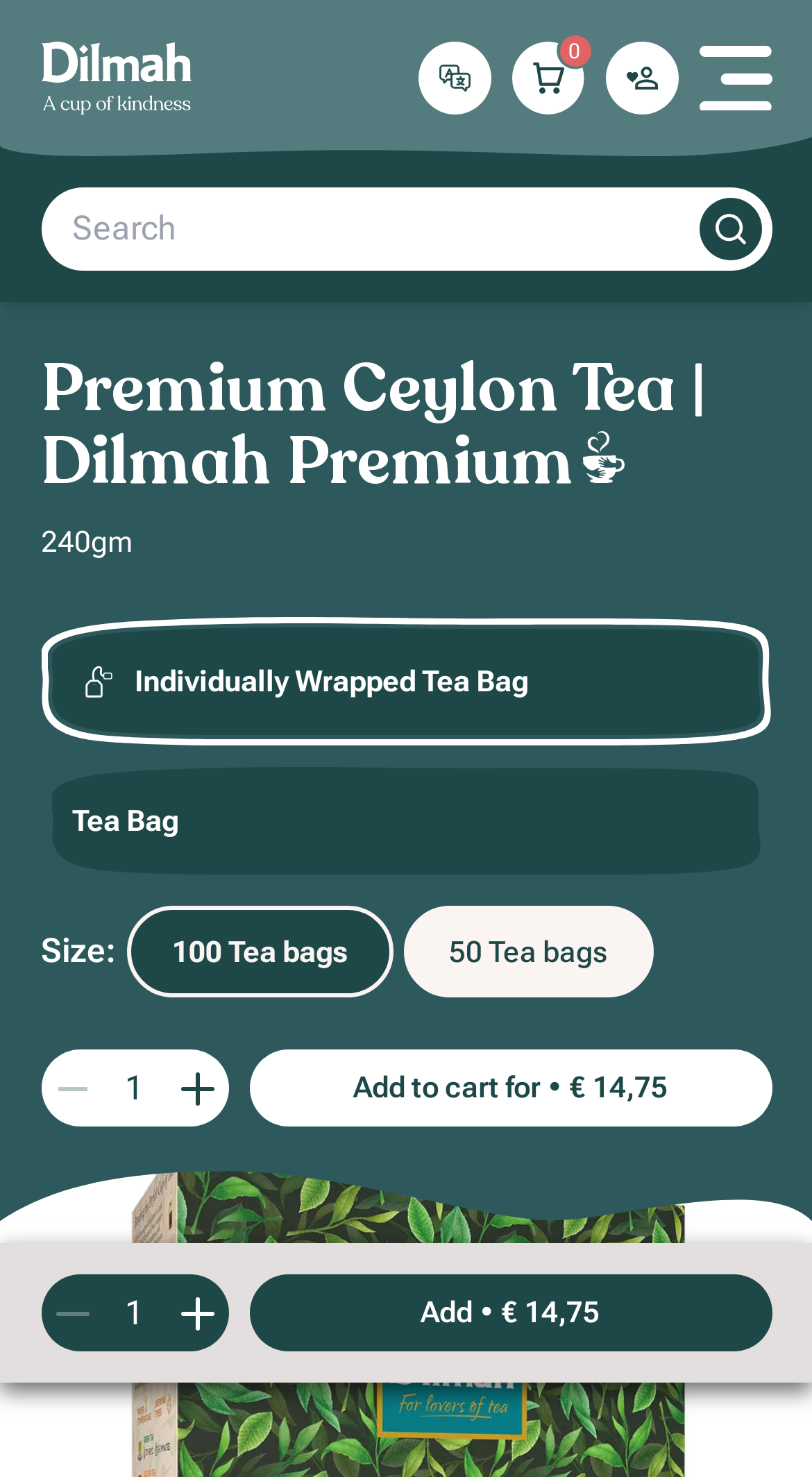Determine the bounding box coordinates of the clickable region to follow the instruction: "View product details".

None